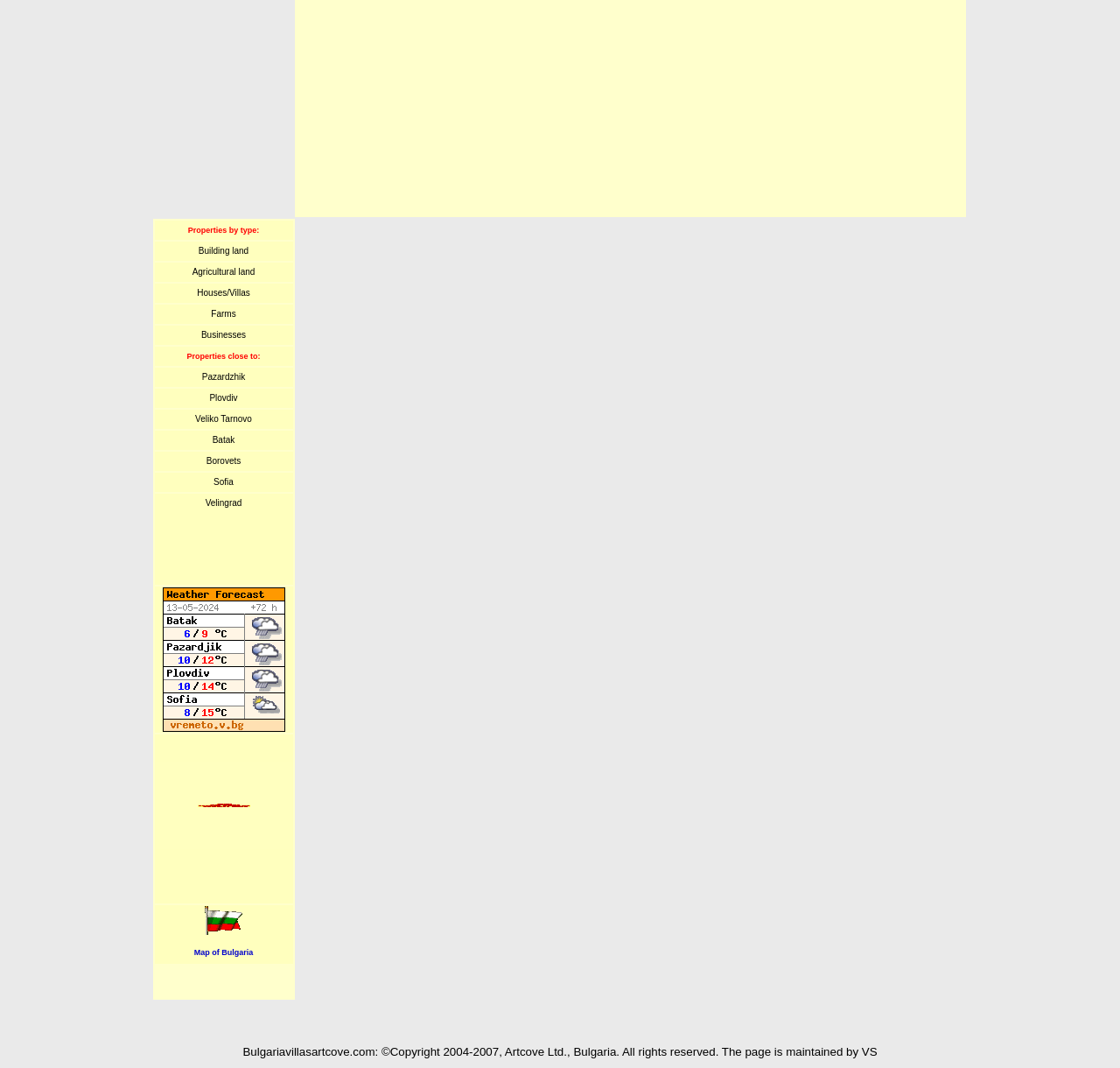Is there an image on the webpage?
Refer to the image and provide a concise answer in one word or phrase.

Yes